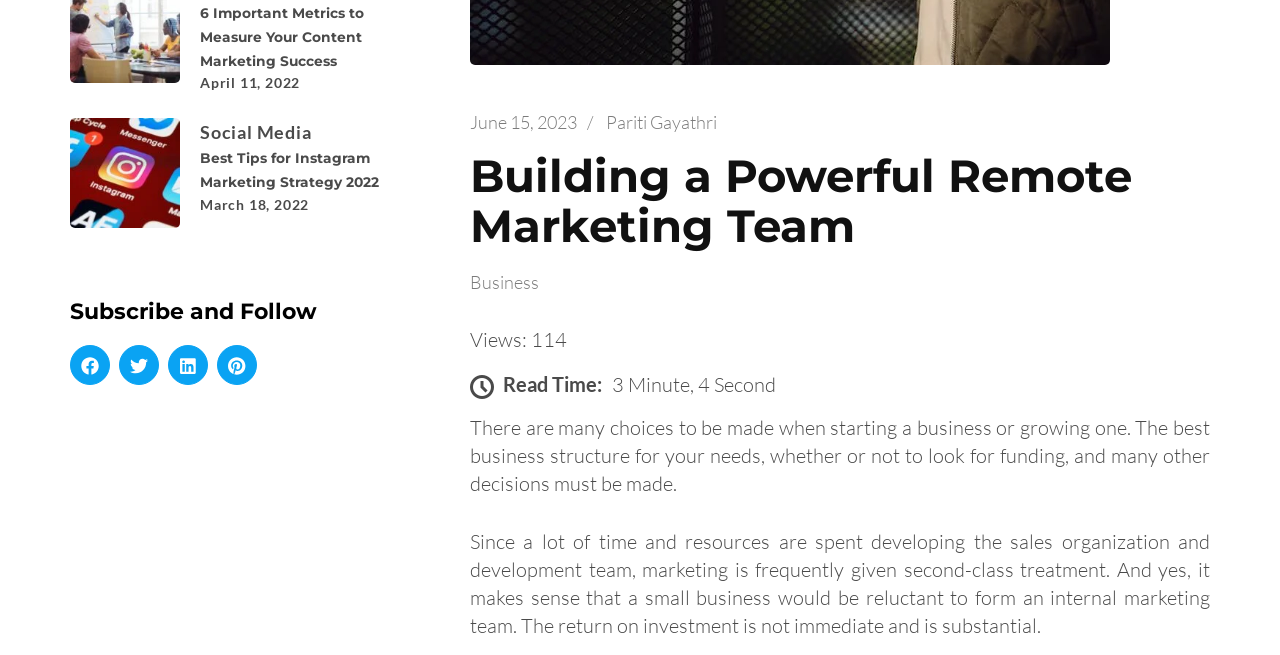Please locate the UI element described by "title="pinterest"" and provide its bounding box coordinates.

[0.17, 0.526, 0.201, 0.587]